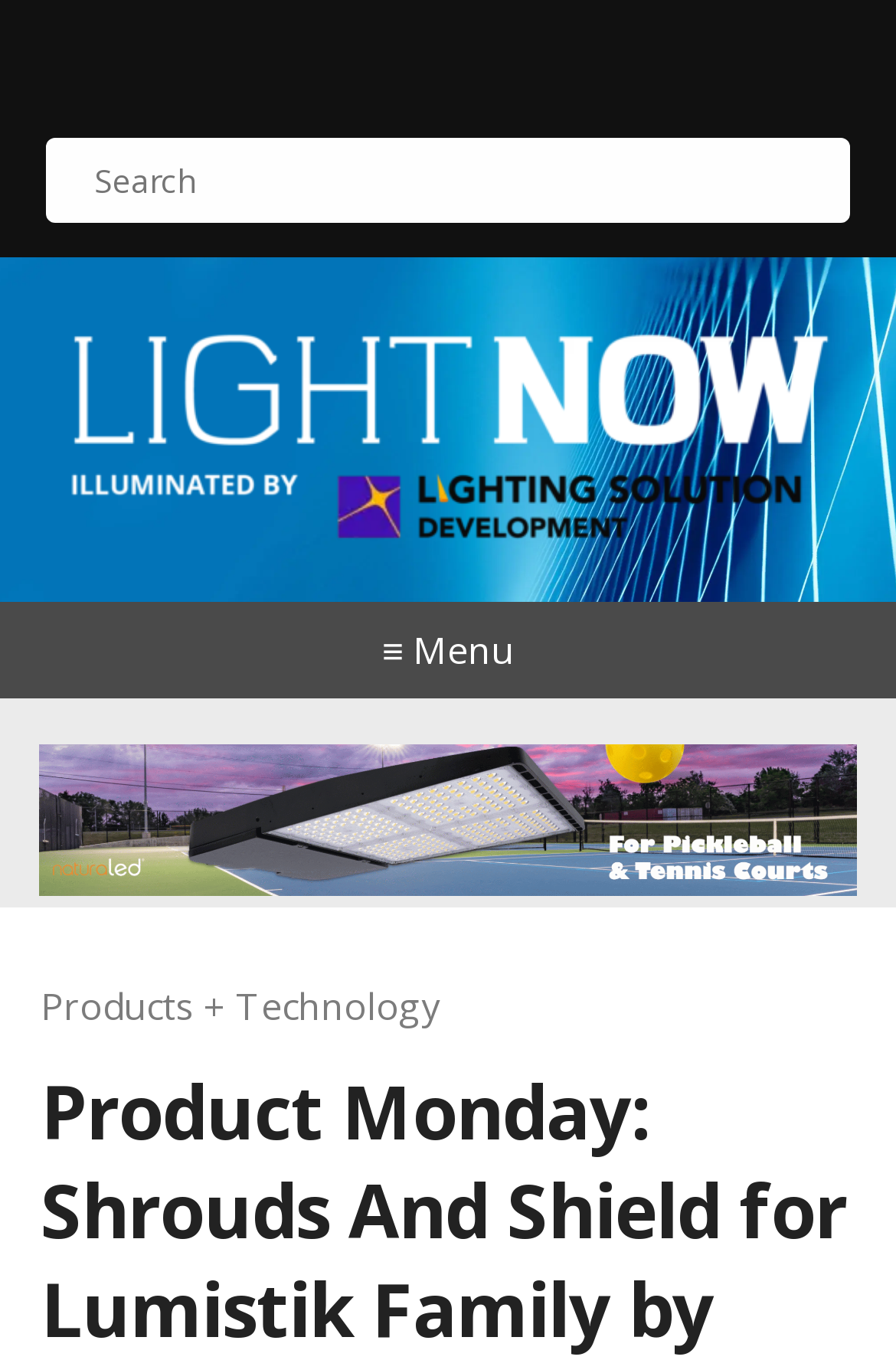Identify and provide the text of the main header on the webpage.

Product Monday: Shrouds And Shield for Lumistik Family by Luminis